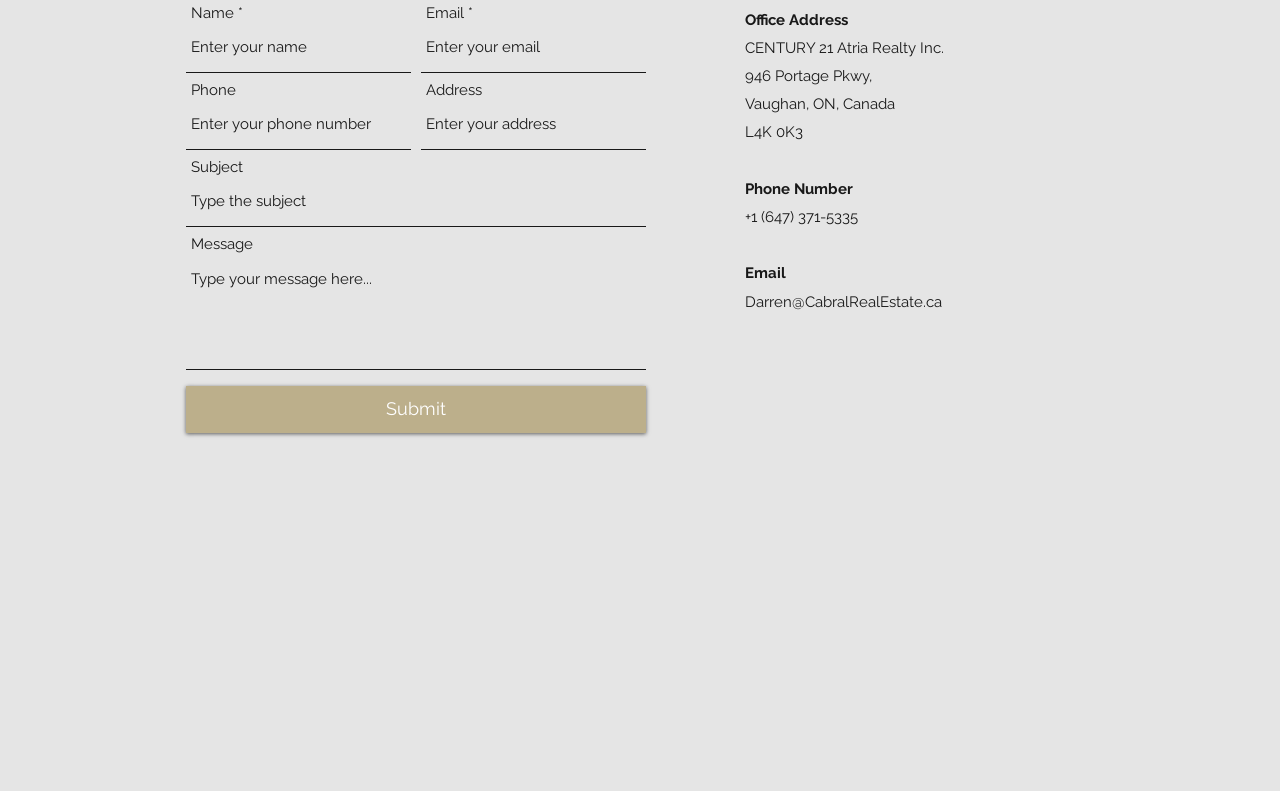Using the element description provided, determine the bounding box coordinates in the format (top-left x, top-left y, bottom-right x, bottom-right y). Ensure that all values are floating point numbers between 0 and 1. Element description: name="phone" placeholder="Enter your phone number"

[0.145, 0.126, 0.321, 0.189]